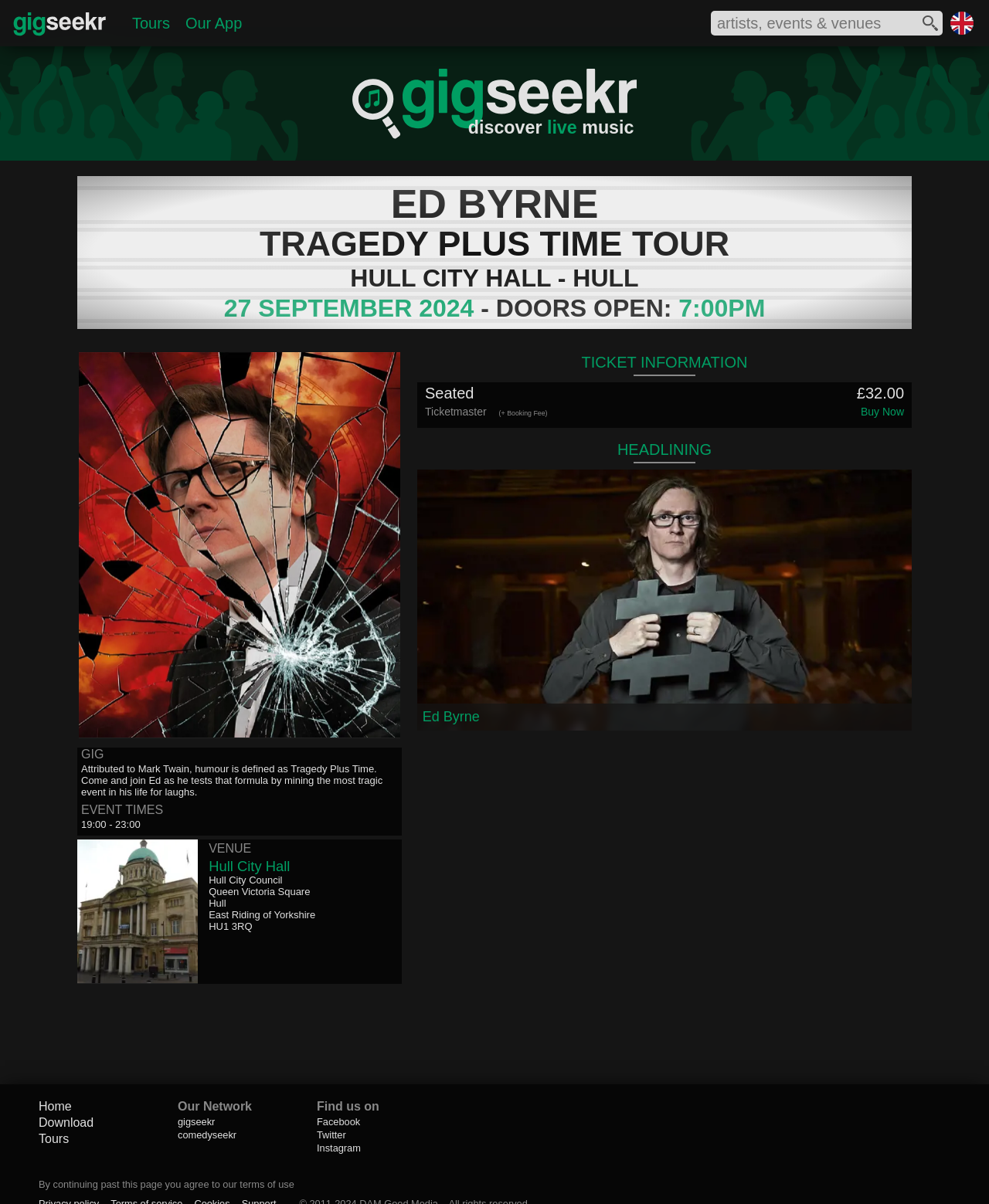Please answer the following question using a single word or phrase: 
What is the name of the venue?

Hull City Hall